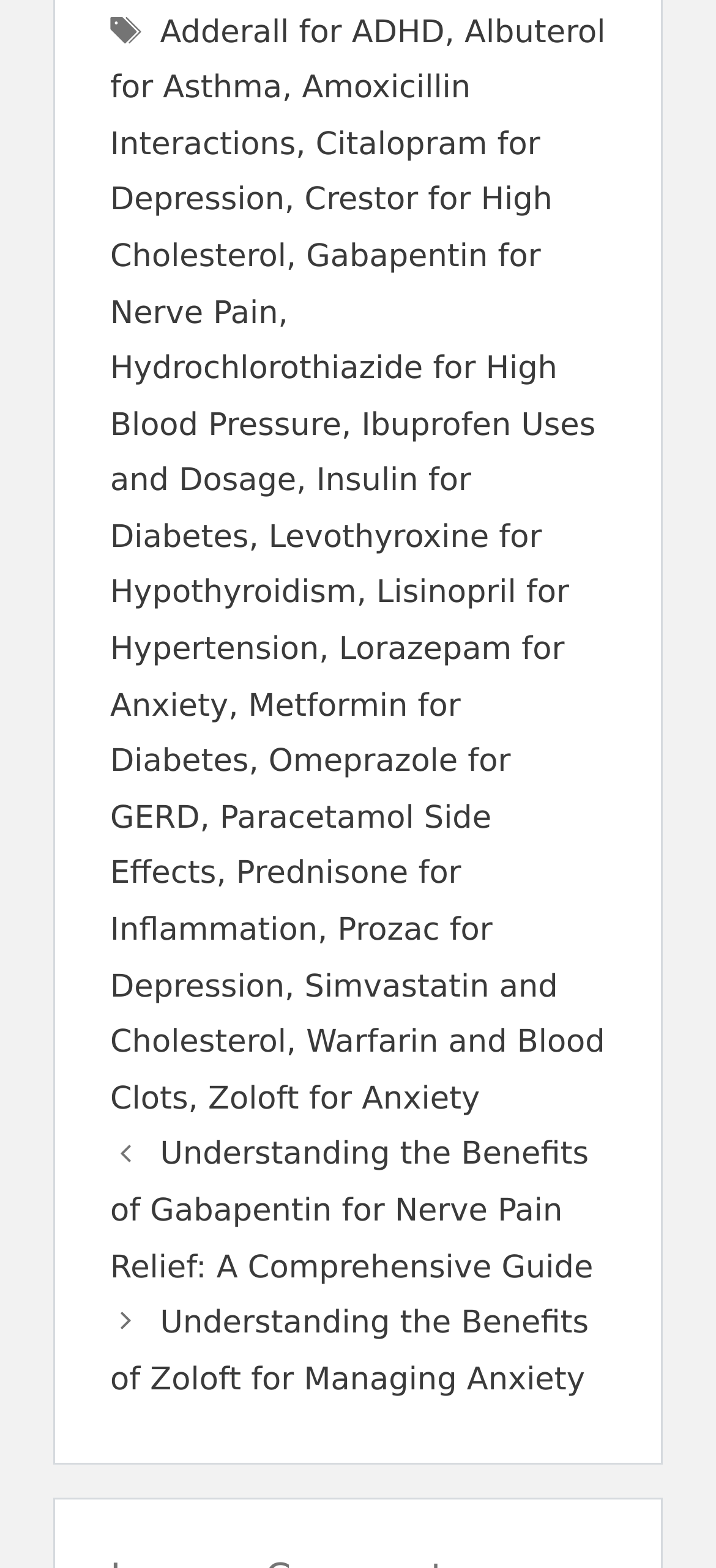How many navigation elements are there on this webpage?
Using the visual information from the image, give a one-word or short-phrase answer.

1